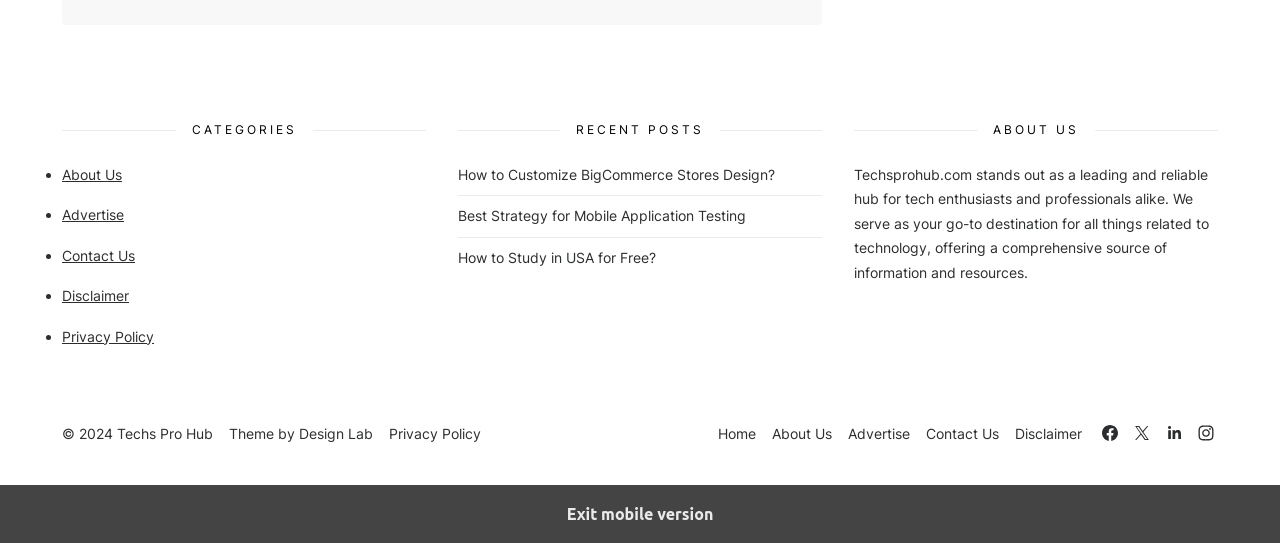Please provide a one-word or phrase answer to the question: 
What is the purpose of Techsprohub.com?

A hub for tech enthusiasts and professionals